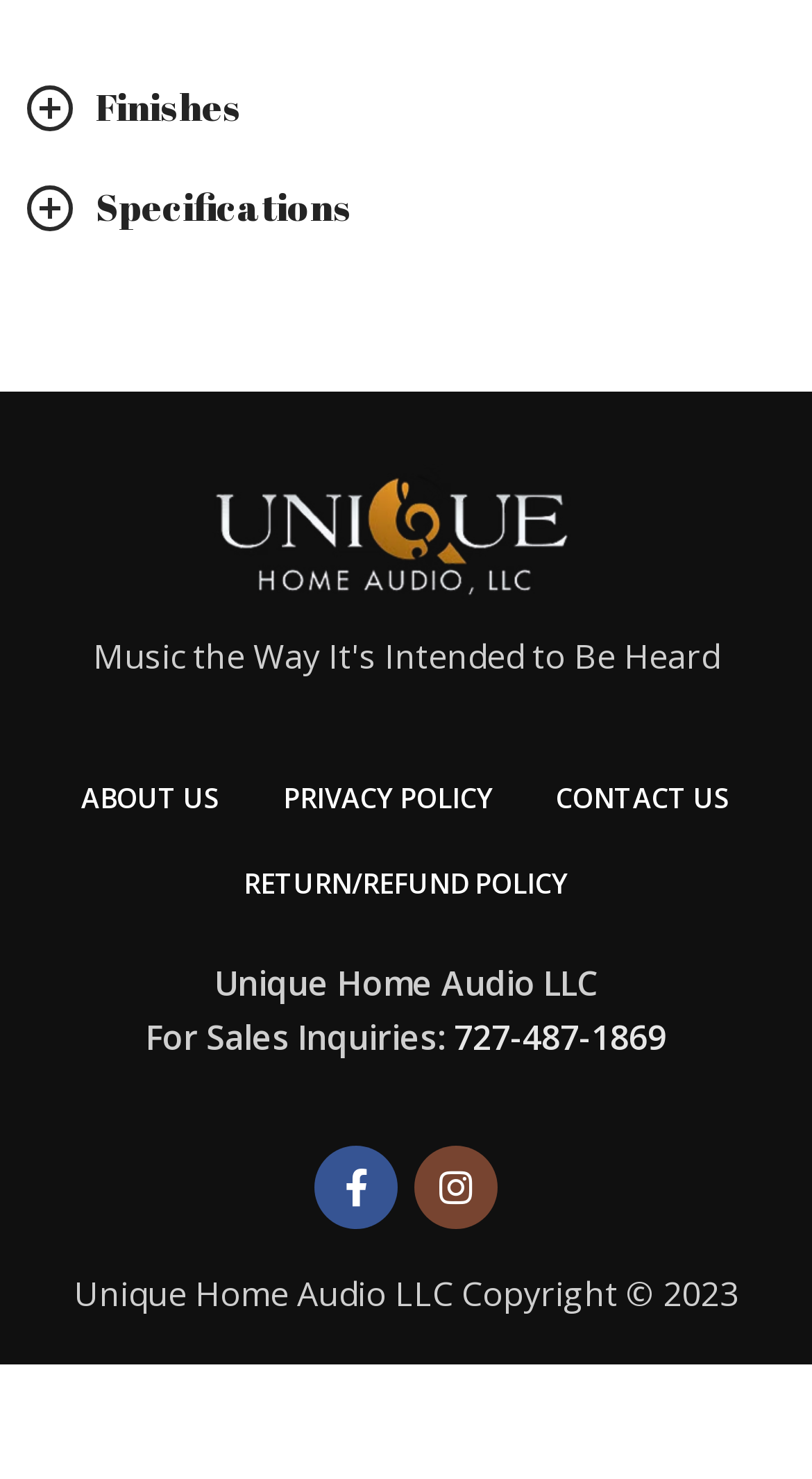What is the company name?
Please provide a single word or phrase as your answer based on the image.

Unique Home Audio LLC